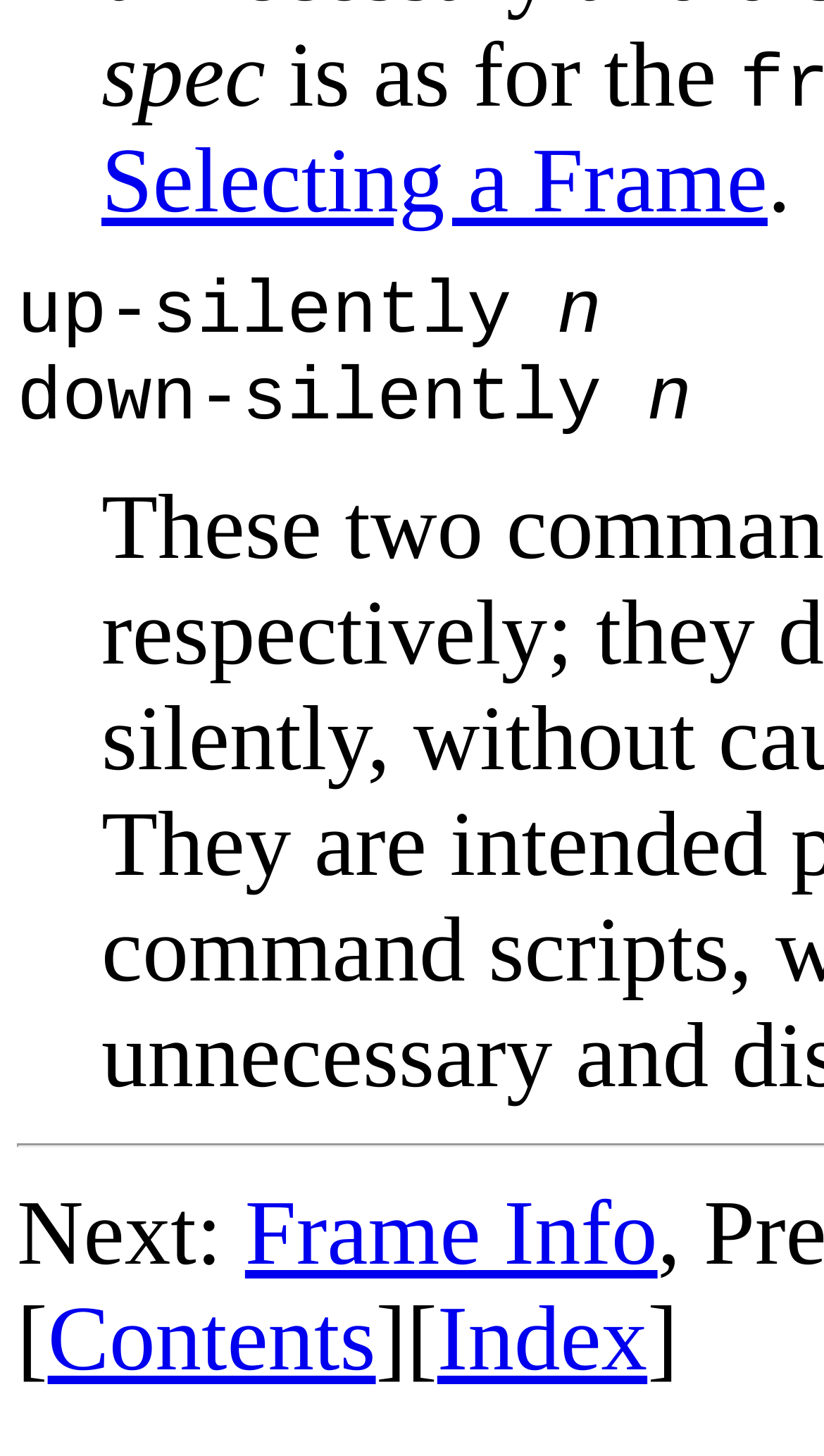Use a single word or phrase to answer this question: 
What is the first link on the webpage?

Selecting a Frame